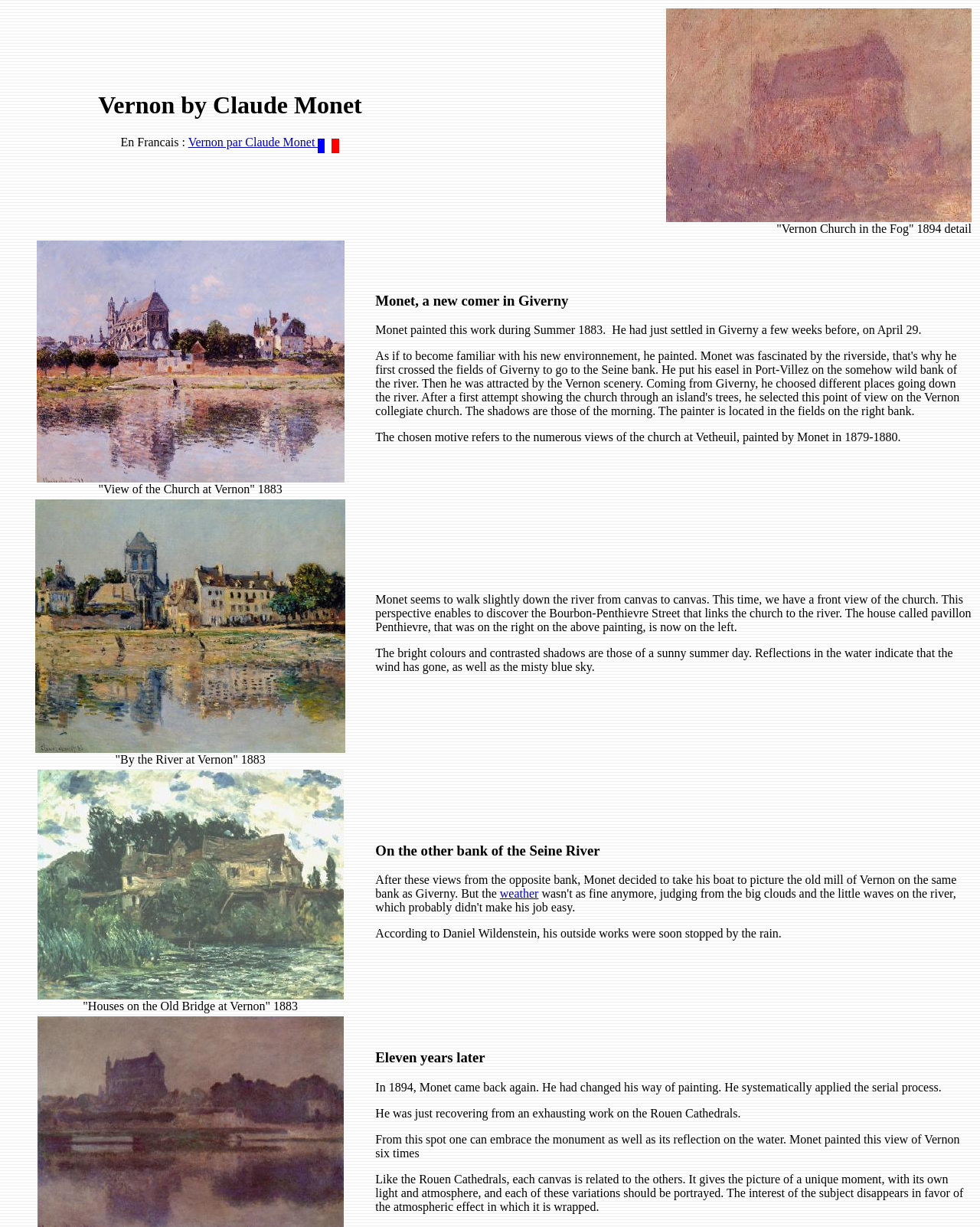What is the direction Monet walked to paint 'By the River at Vernon'?
Give a comprehensive and detailed explanation for the question.

According to the text, Monet seems to walk slightly down the river from canvas to canvas, which implies that he walked down the river to paint 'By the River at Vernon'.